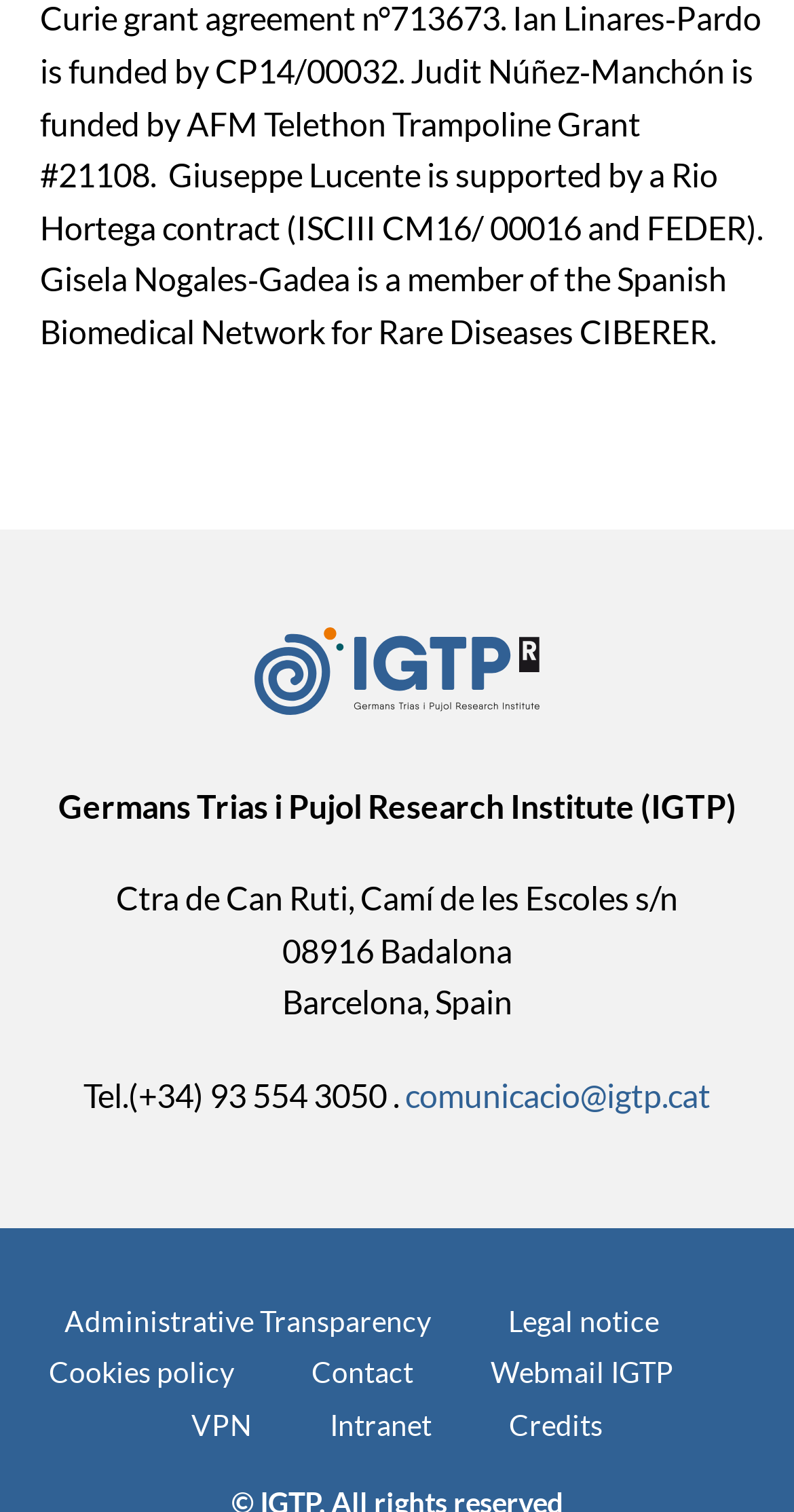What is the email address of the institute?
From the screenshot, provide a brief answer in one word or phrase.

comunicacio@igtp.cat